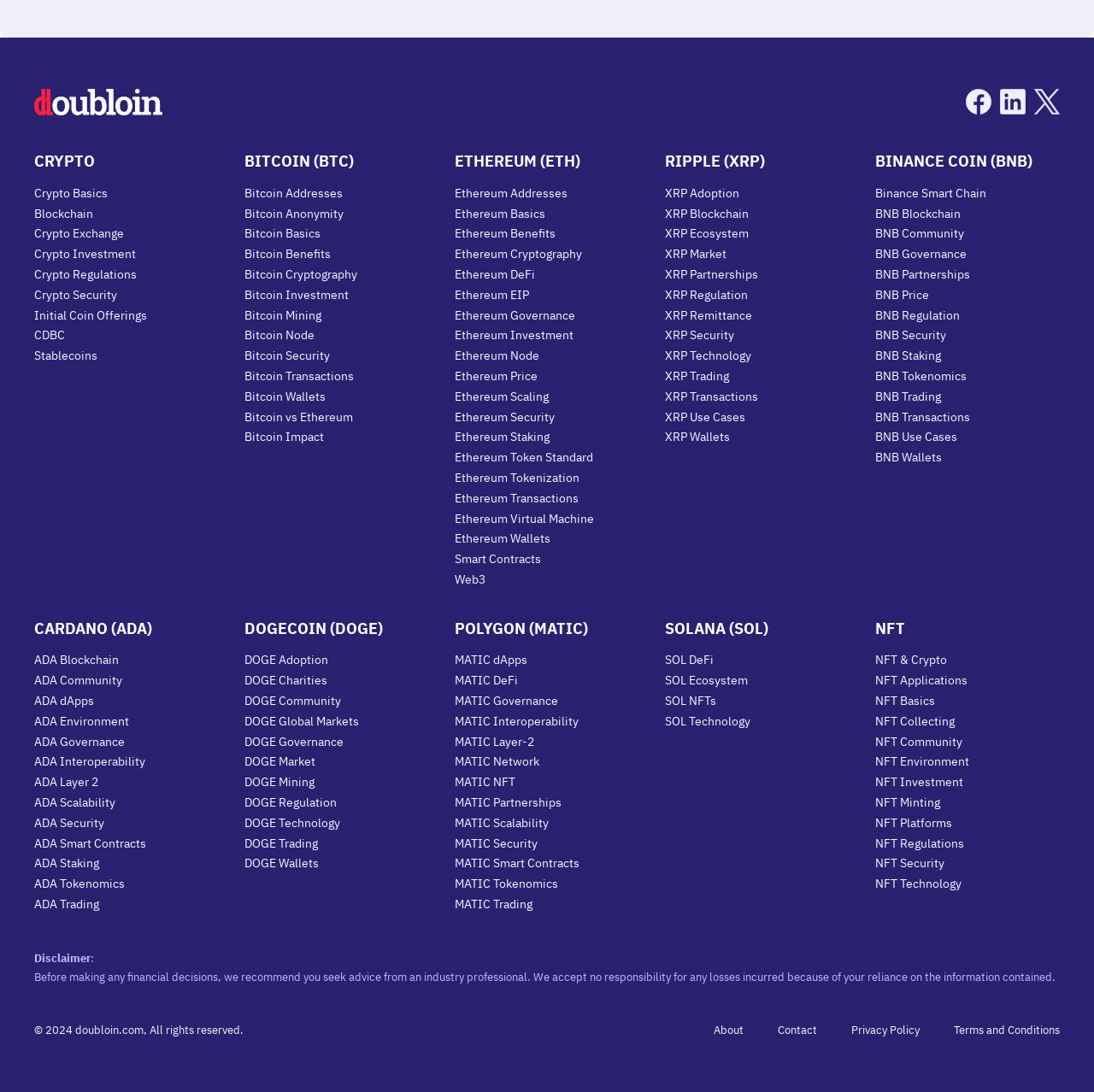How many links are related to Bitcoin on this webpage?
Your answer should be a single word or phrase derived from the screenshot.

12